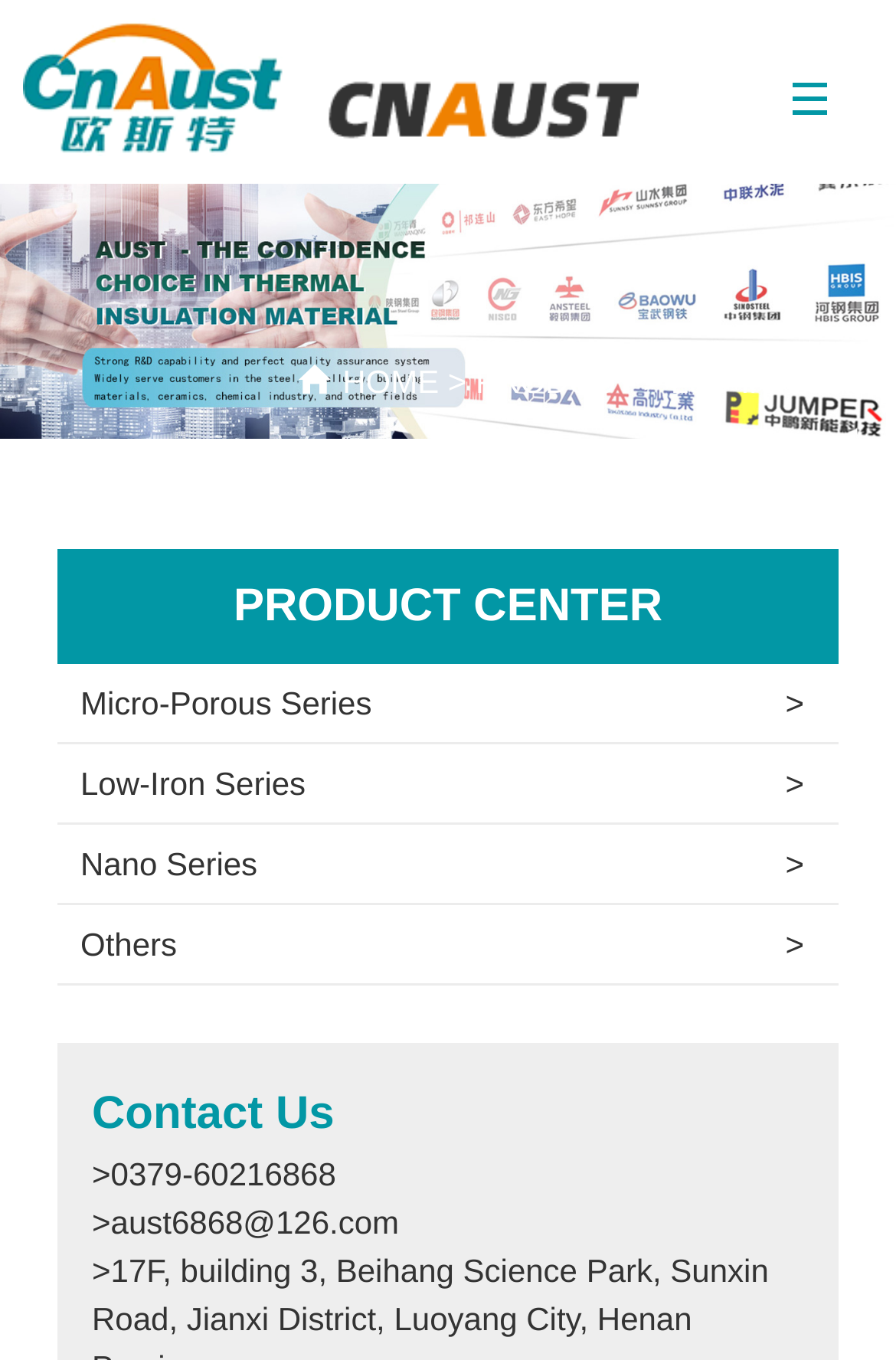What are the product categories?
Using the image, provide a detailed and thorough answer to the question.

The product categories are obtained from the link elements under the 'PRODUCT CENTER' heading. These links have text content indicating different product categories.